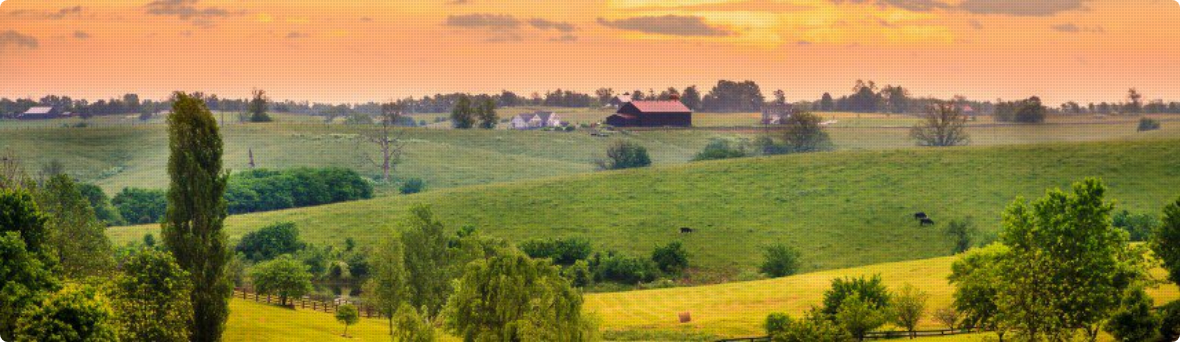Break down the image and describe each part extensively.

The image captures a picturesque rural landscape in Minerva, Kentucky, showcasing the region's serene beauty. Rolling green hills extend into the distance, dotted with trees and pastures. A tranquil sunset bathes the scene in warm, golden hues, enhancing the lush greenery. Various farm structures, including a traditional red barn, are visible against the backdrop of gently sloping fields. This idyllic setting embodies the essence of rural life, emphasizing the close connection between nature and agriculture. The image encapsulates the charm and tranquility of the Minerva area, inviting viewers to appreciate its natural beauty and local businesses that thrive amidst such scenic surroundings.